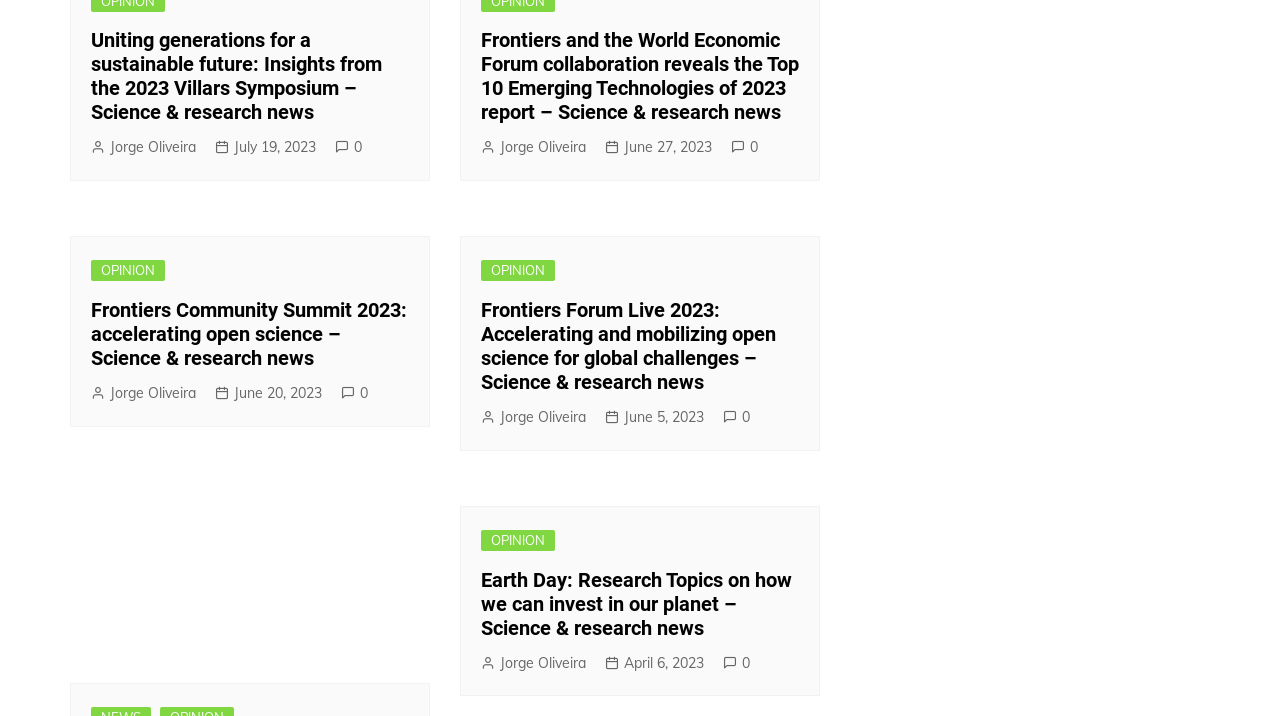Give a short answer to this question using one word or a phrase:
How many news articles are on this webpage?

5